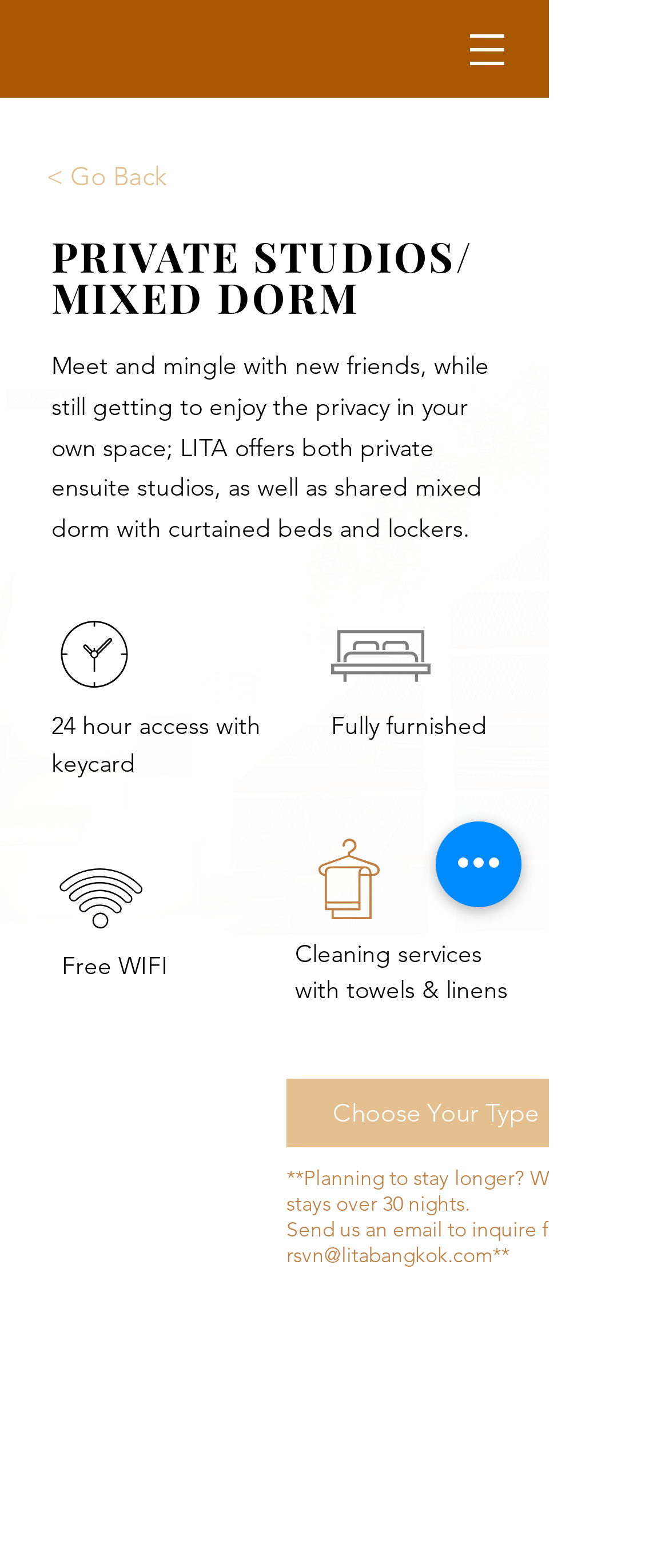What is the minimum duration of stay at LITA Bangkok?
Please respond to the question thoroughly and include all relevant details.

After carefully reviewing the webpage content, I did not find any information about the minimum duration of stay at LITA Bangkok, so it is not possible to determine the minimum duration of stay.